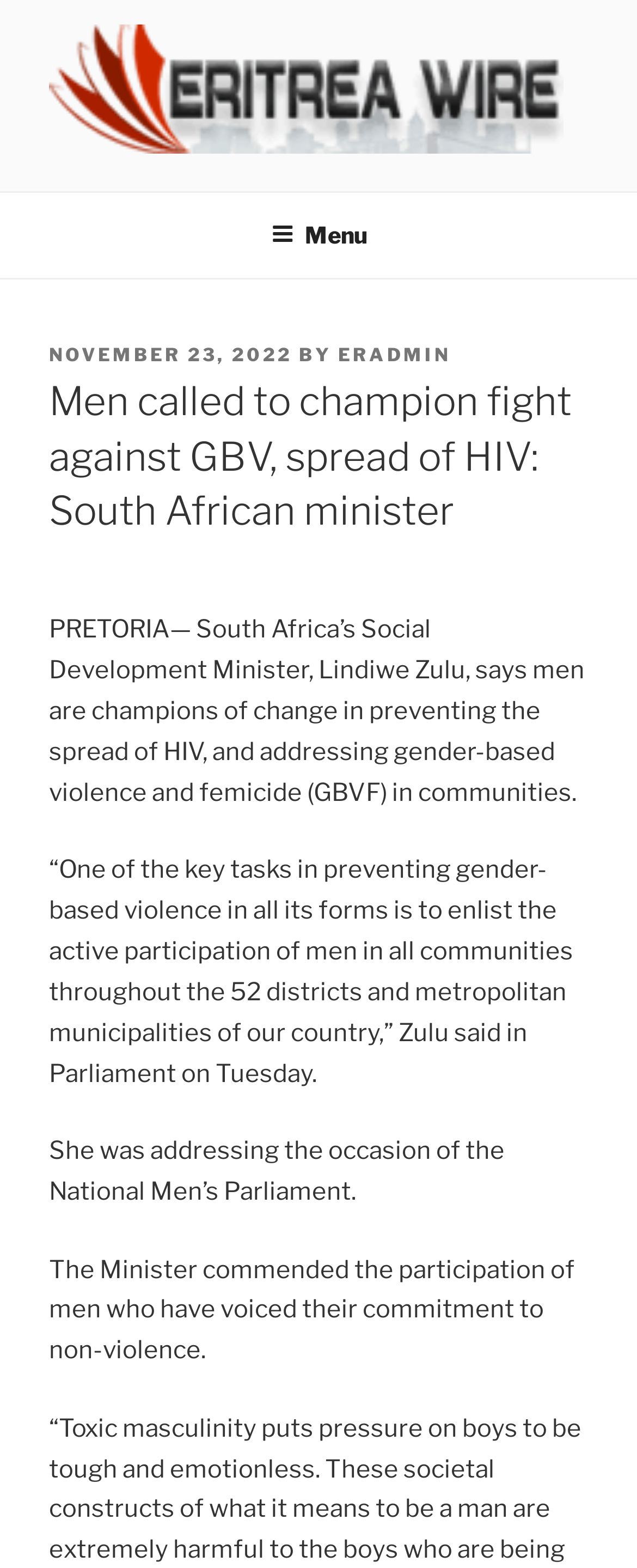What is the occasion where the Minister addressed?
Please interpret the details in the image and answer the question thoroughly.

The answer can be found in the paragraph that starts with 'She was addressing the occasion of the...' which indicates that the Minister addressed the National Men’s Parliament.